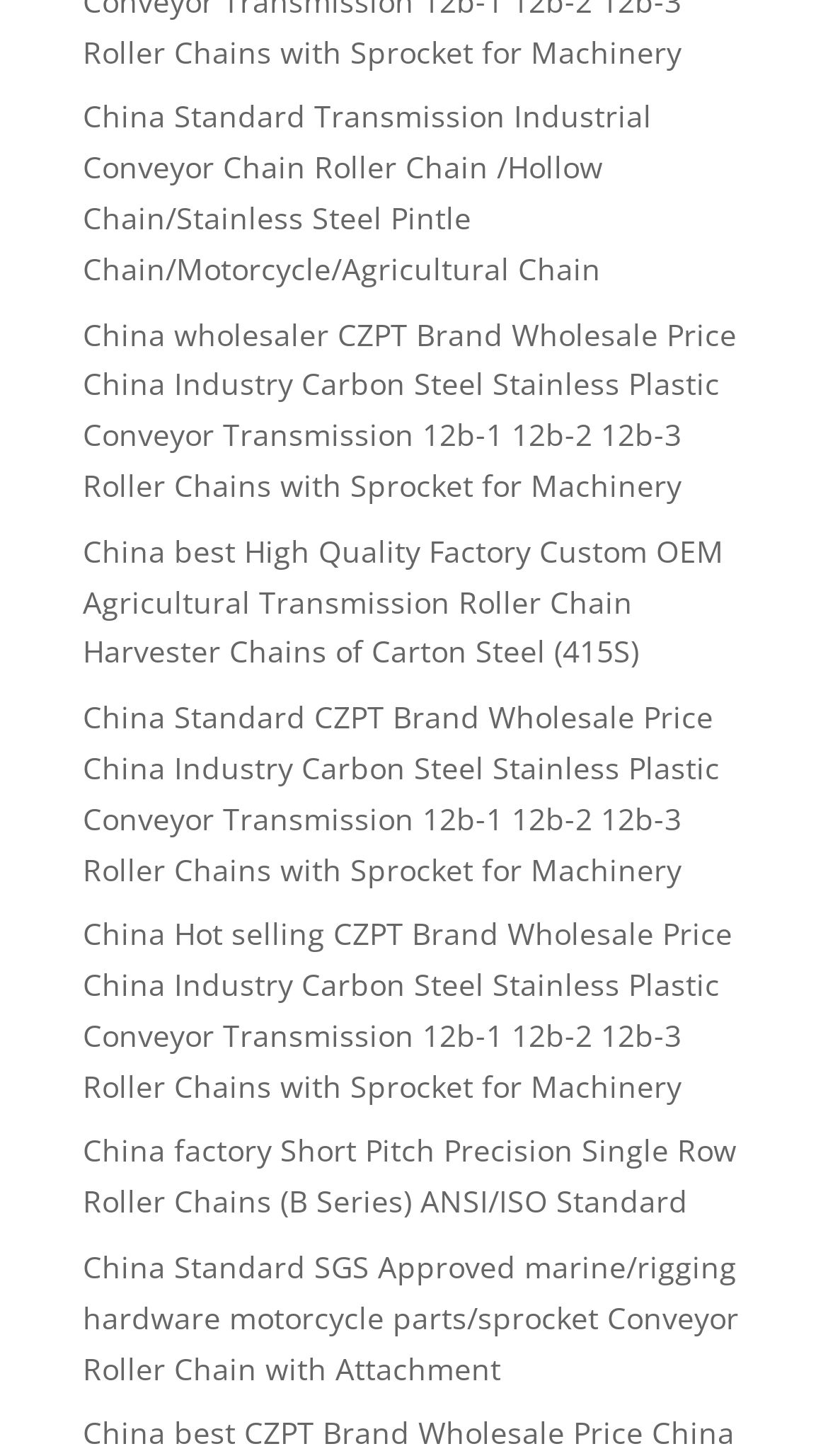How many links are listed on this webpage?
Using the image, give a concise answer in the form of a single word or short phrase.

6